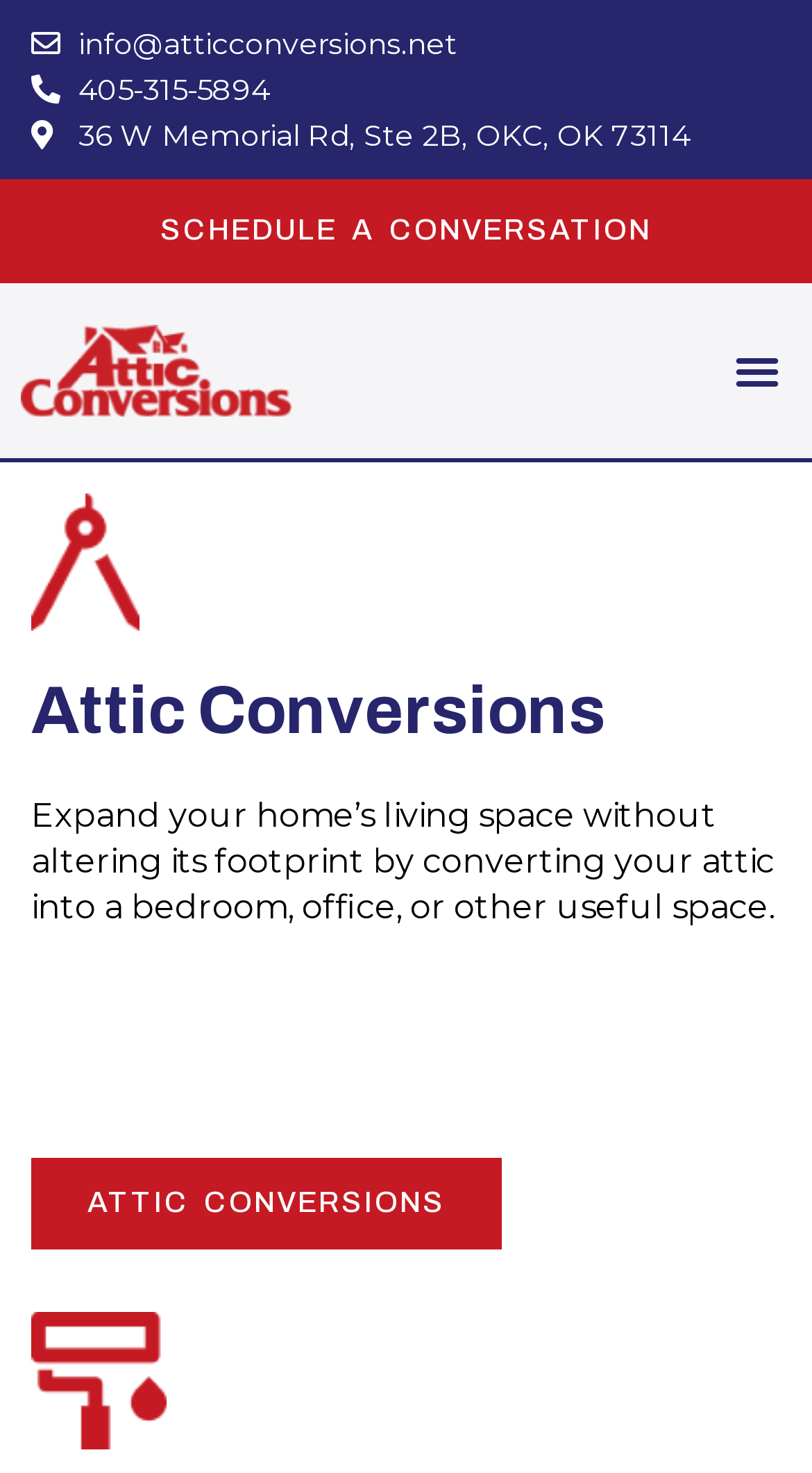What is the text below the main heading?
Based on the screenshot, provide your answer in one word or phrase.

Expand your home’s living space without altering its footprint by converting your attic into a bedroom, office, or other useful space.